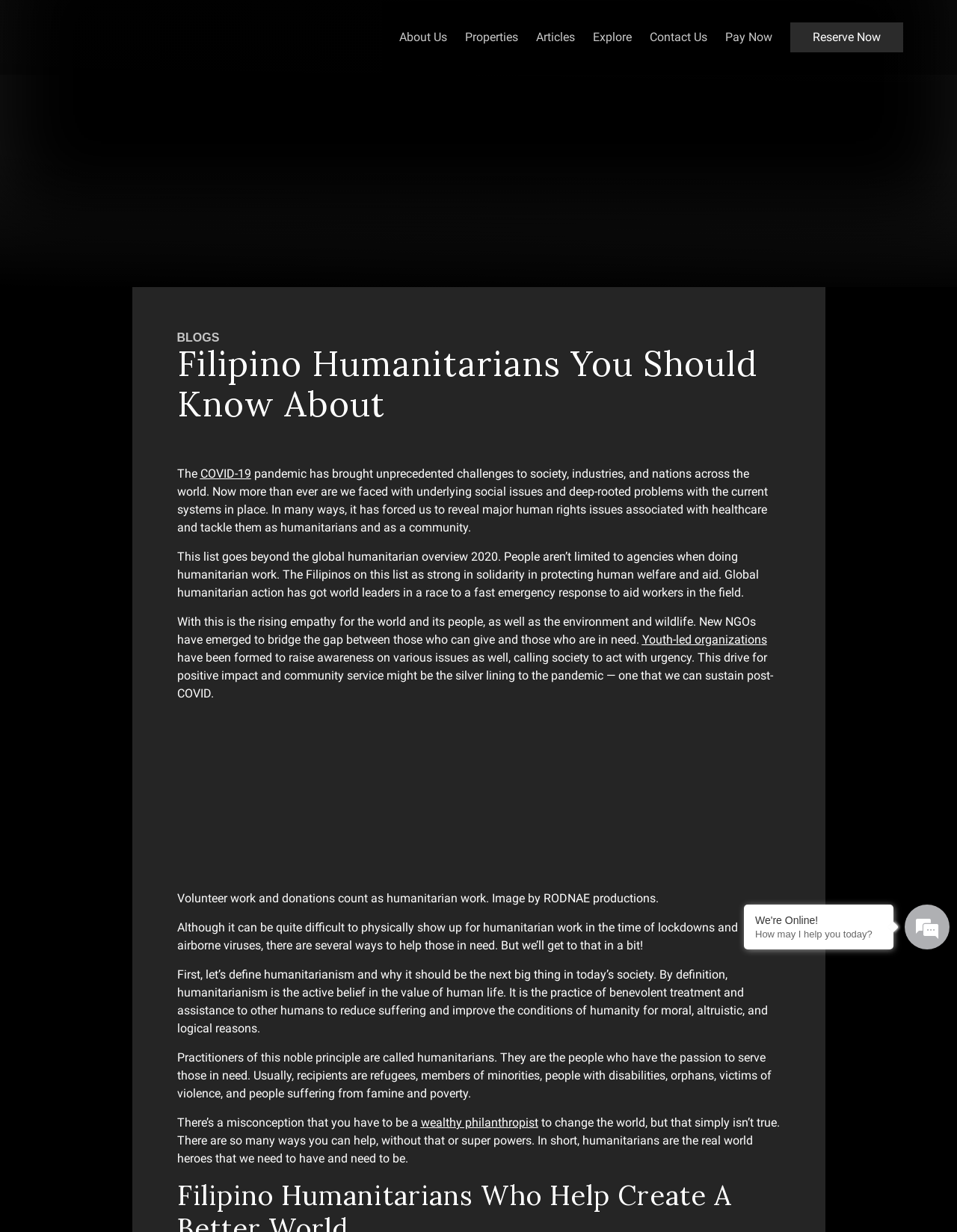Locate the bounding box coordinates of the clickable area needed to fulfill the instruction: "Read the article about Filipino humanitarians".

[0.185, 0.279, 0.815, 0.344]